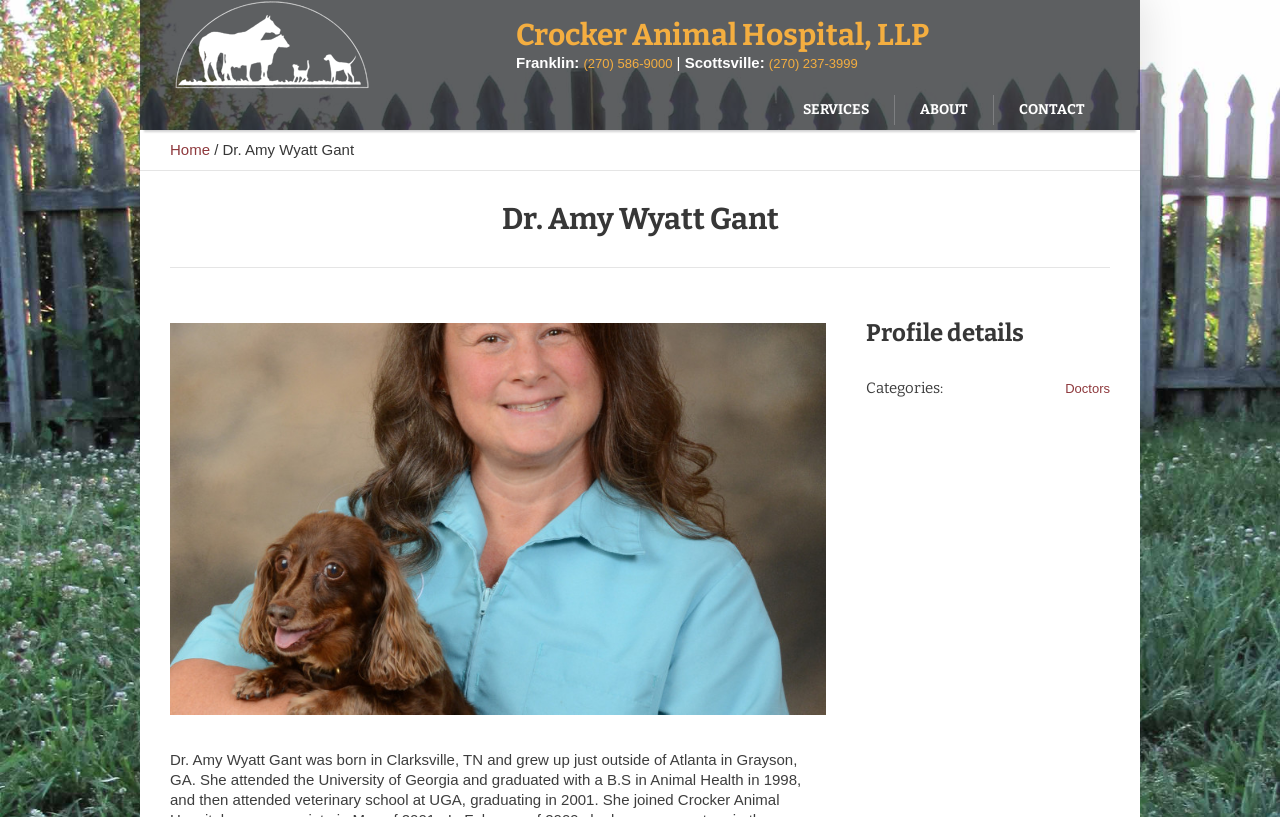Determine the bounding box coordinates of the target area to click to execute the following instruction: "Click the 'CONTACT' link."

[0.776, 0.11, 0.867, 0.159]